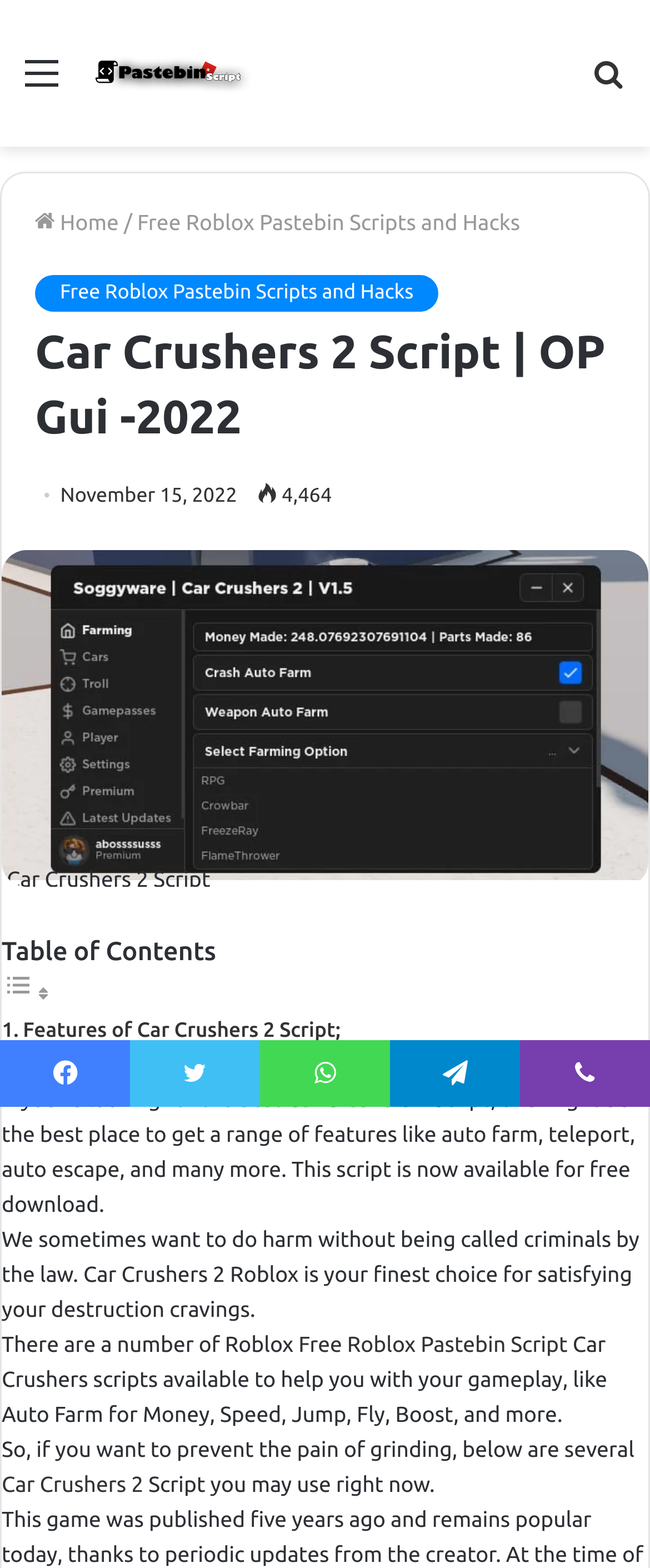What is the name of the script?
Using the visual information from the image, give a one-word or short-phrase answer.

Car Crushers 2 Script